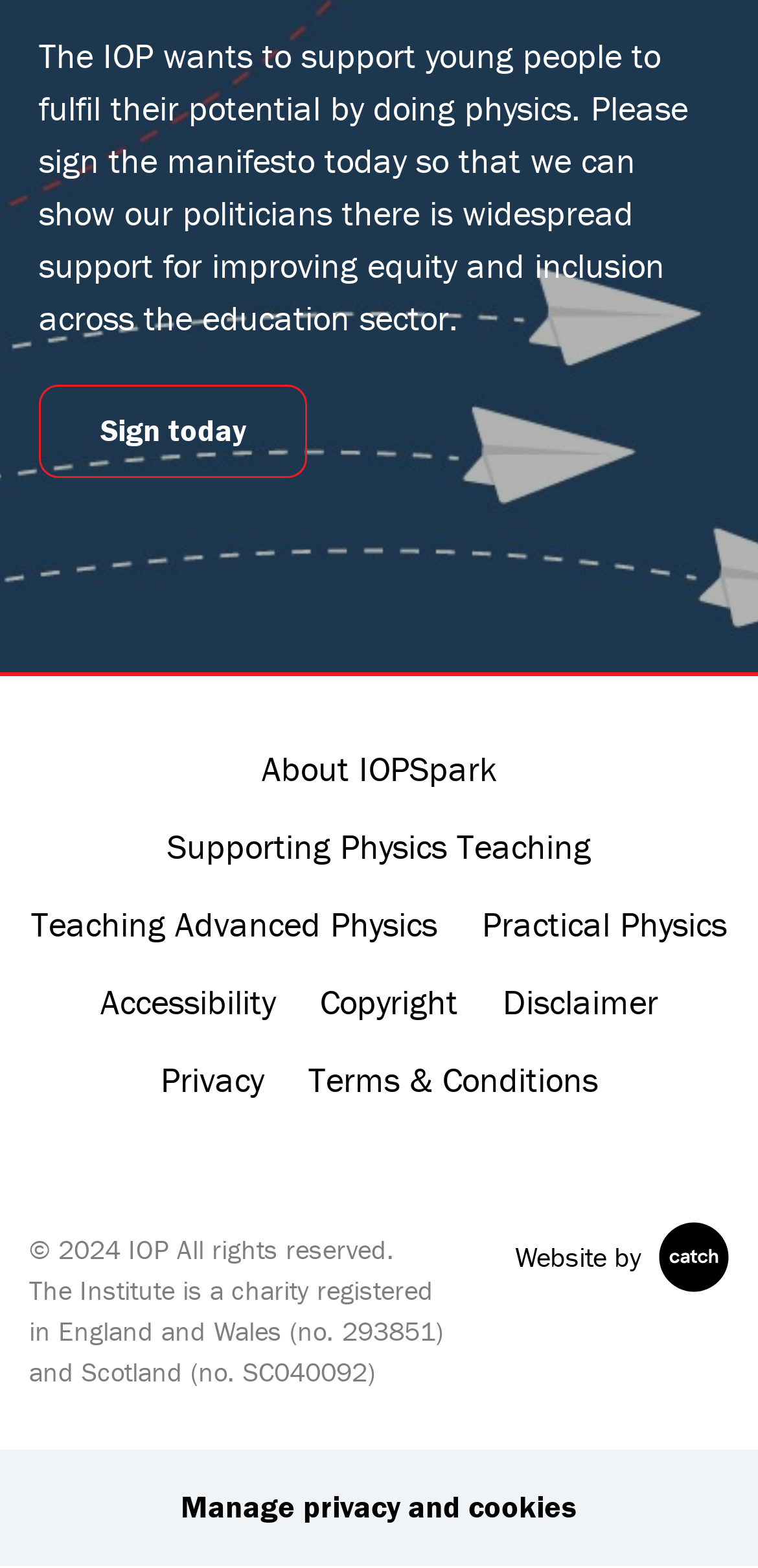Given the webpage screenshot and the description, determine the bounding box coordinates (top-left x, top-left y, bottom-right x, bottom-right y) that define the location of the UI element matching this description: Copyright

[0.399, 0.615, 0.627, 0.664]